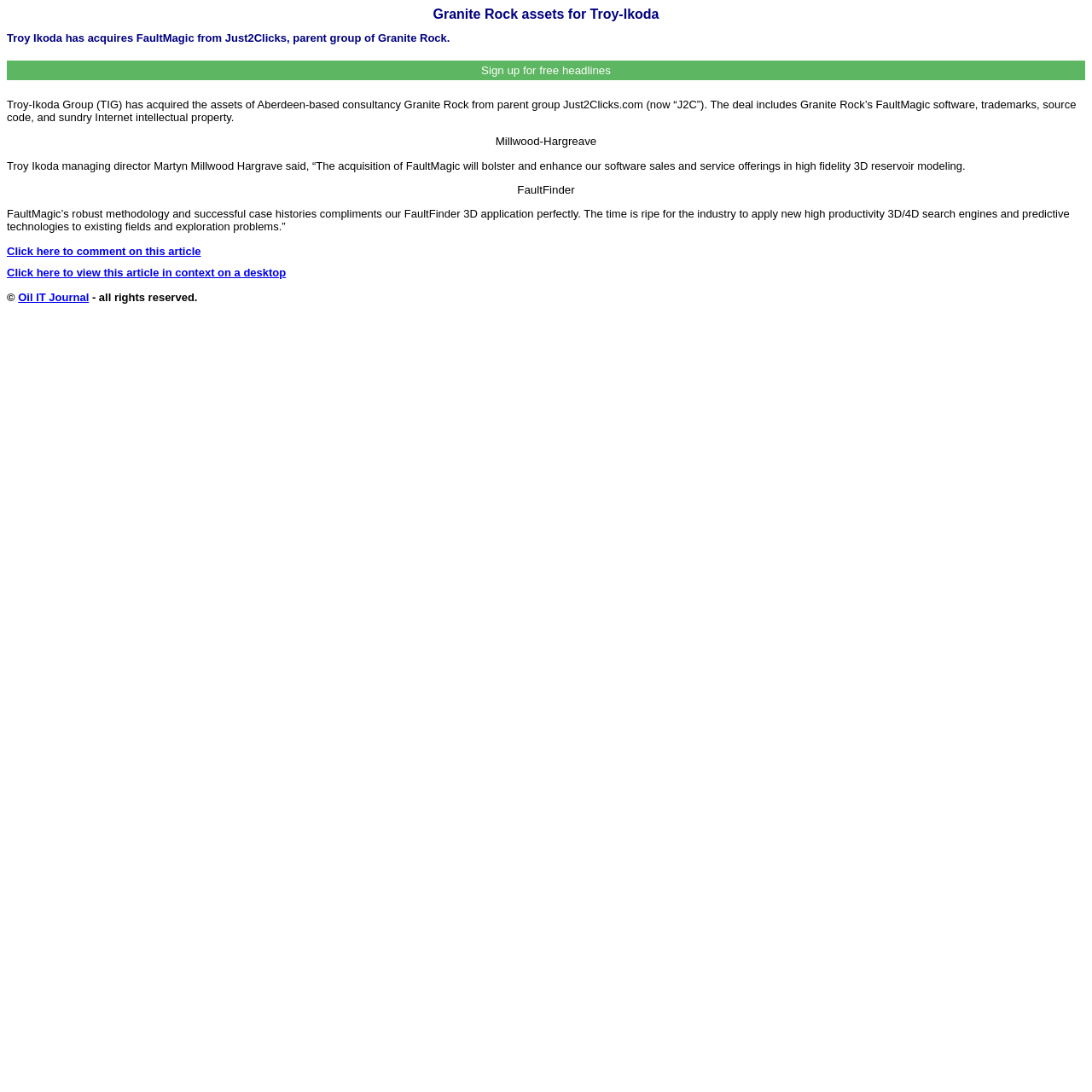Extract the bounding box coordinates for the UI element described by the text: "Sign up for free headlines". The coordinates should be in the form of [left, top, right, bottom] with values between 0 and 1.

[0.006, 0.055, 0.994, 0.073]